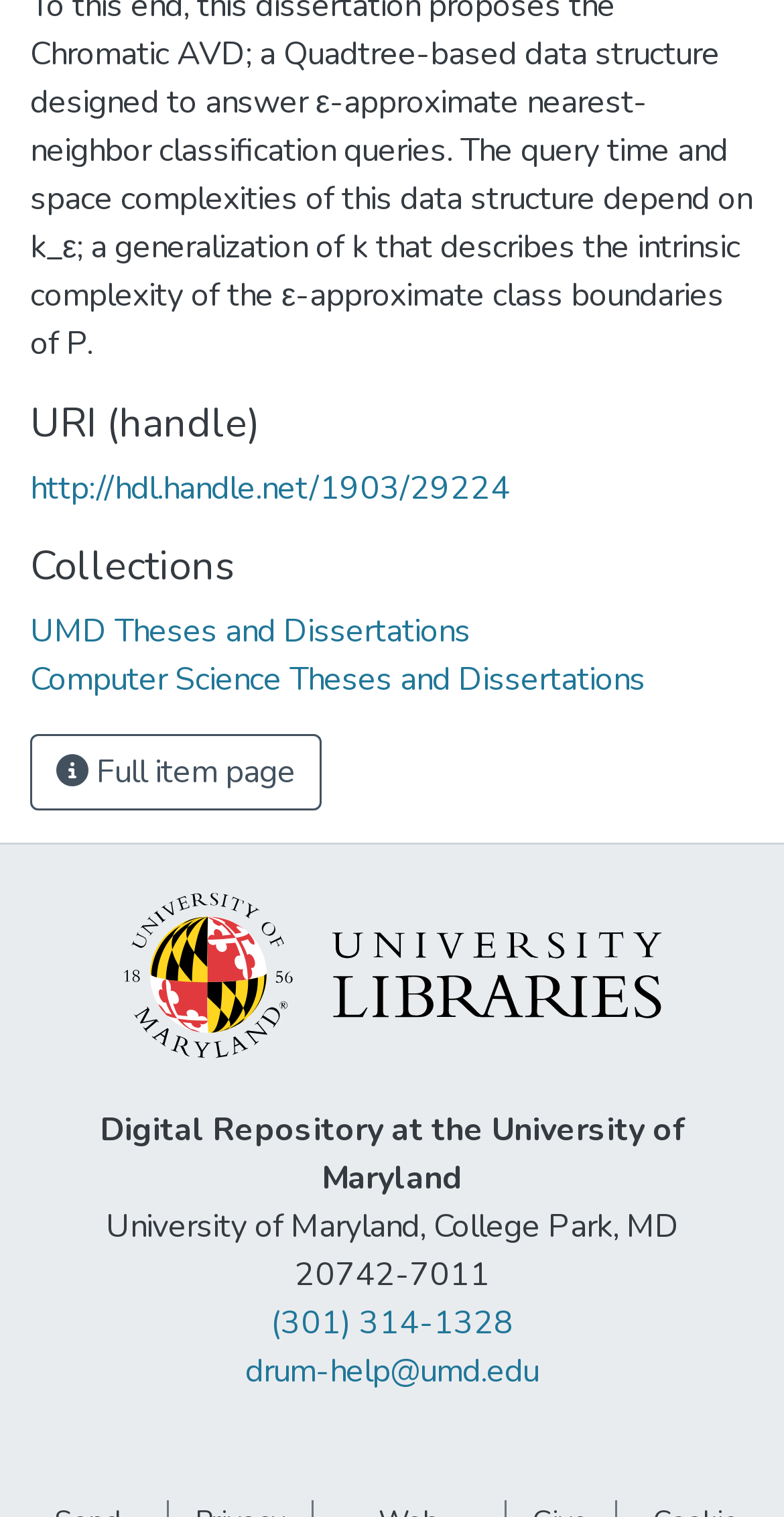Please give a concise answer to this question using a single word or phrase: 
What is the phone number of the repository?

(301) 314-1328